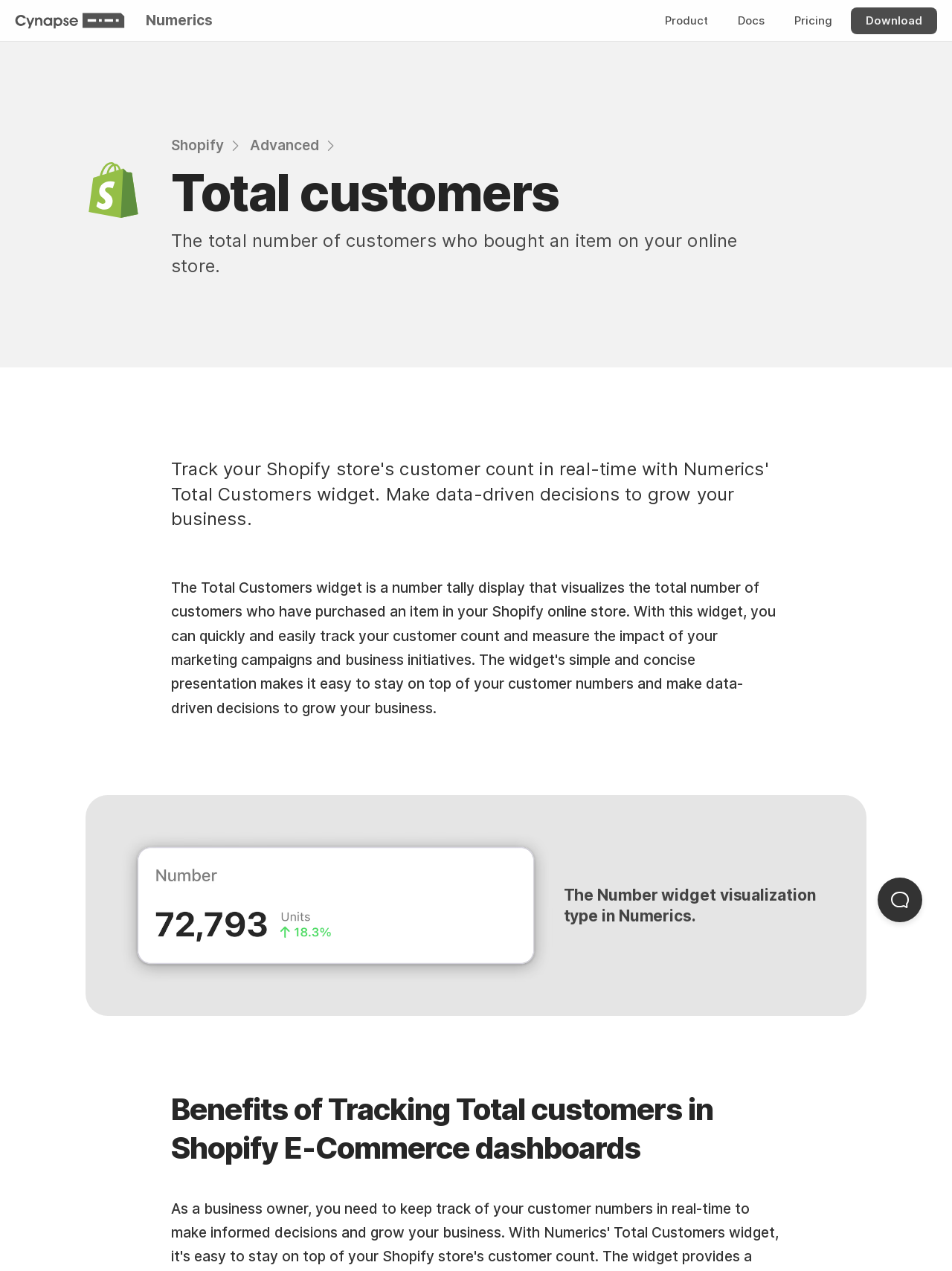What is the purpose of the Total Customers widget?
Kindly offer a comprehensive and detailed response to the question.

The heading 'Total customers' and the static text 'The total number of customers who bought an item on your online store.' suggest that the Total Customers widget is used to track the customer count. This is also supported by the meta description which mentions tracking customer count in real-time.